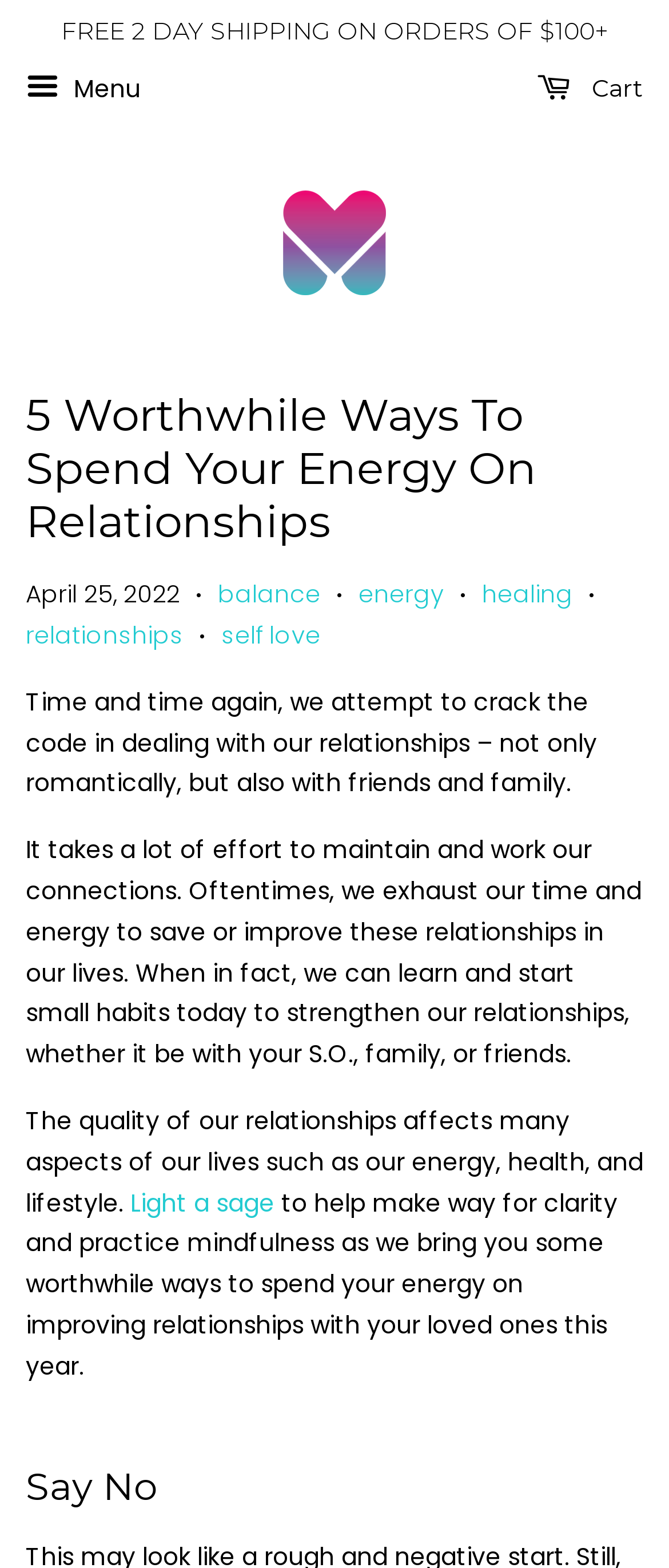Determine the main headline of the webpage and provide its text.

5 Worthwhile Ways To Spend Your Energy On Relationships